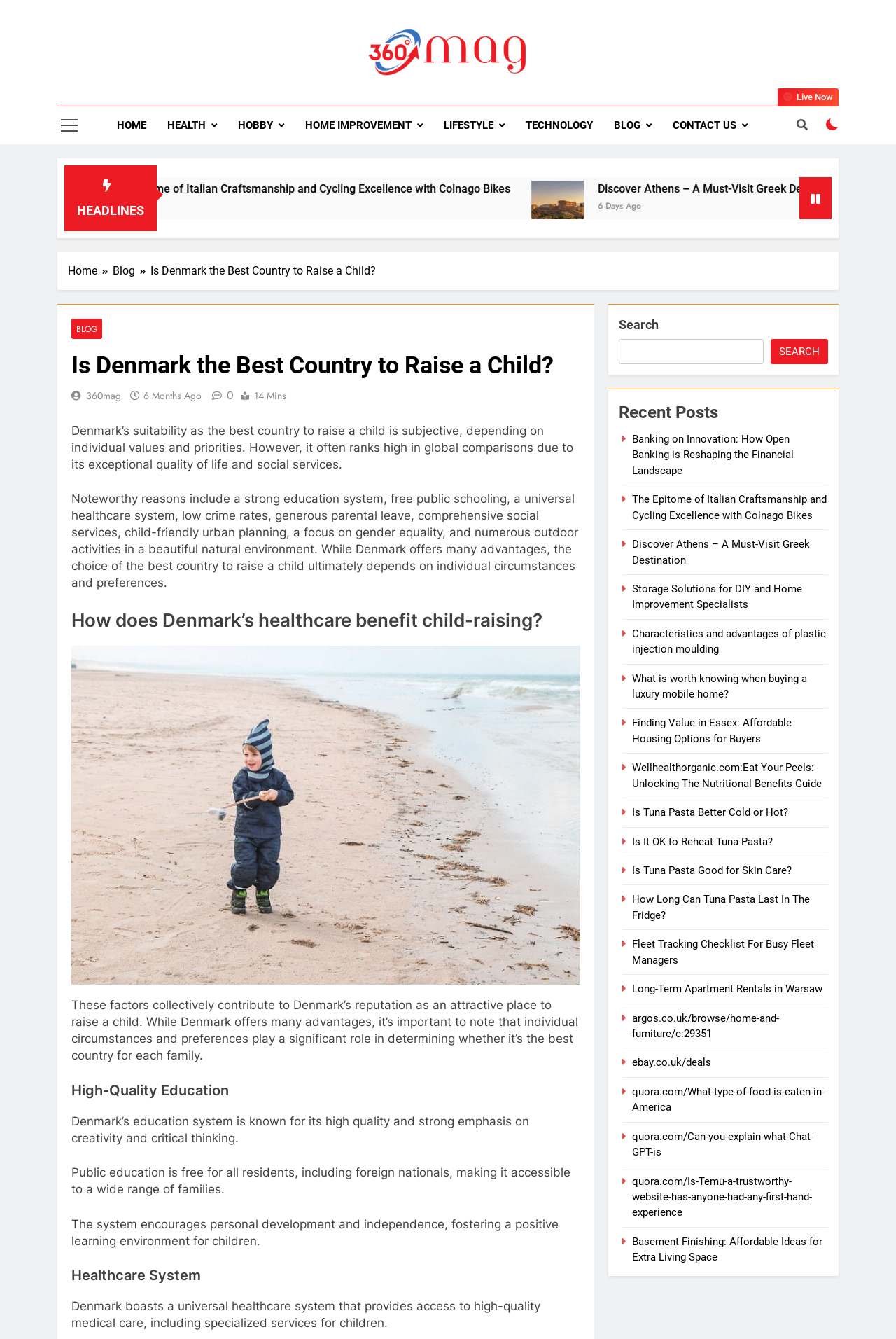Find and provide the bounding box coordinates for the UI element described with: "logged in".

None